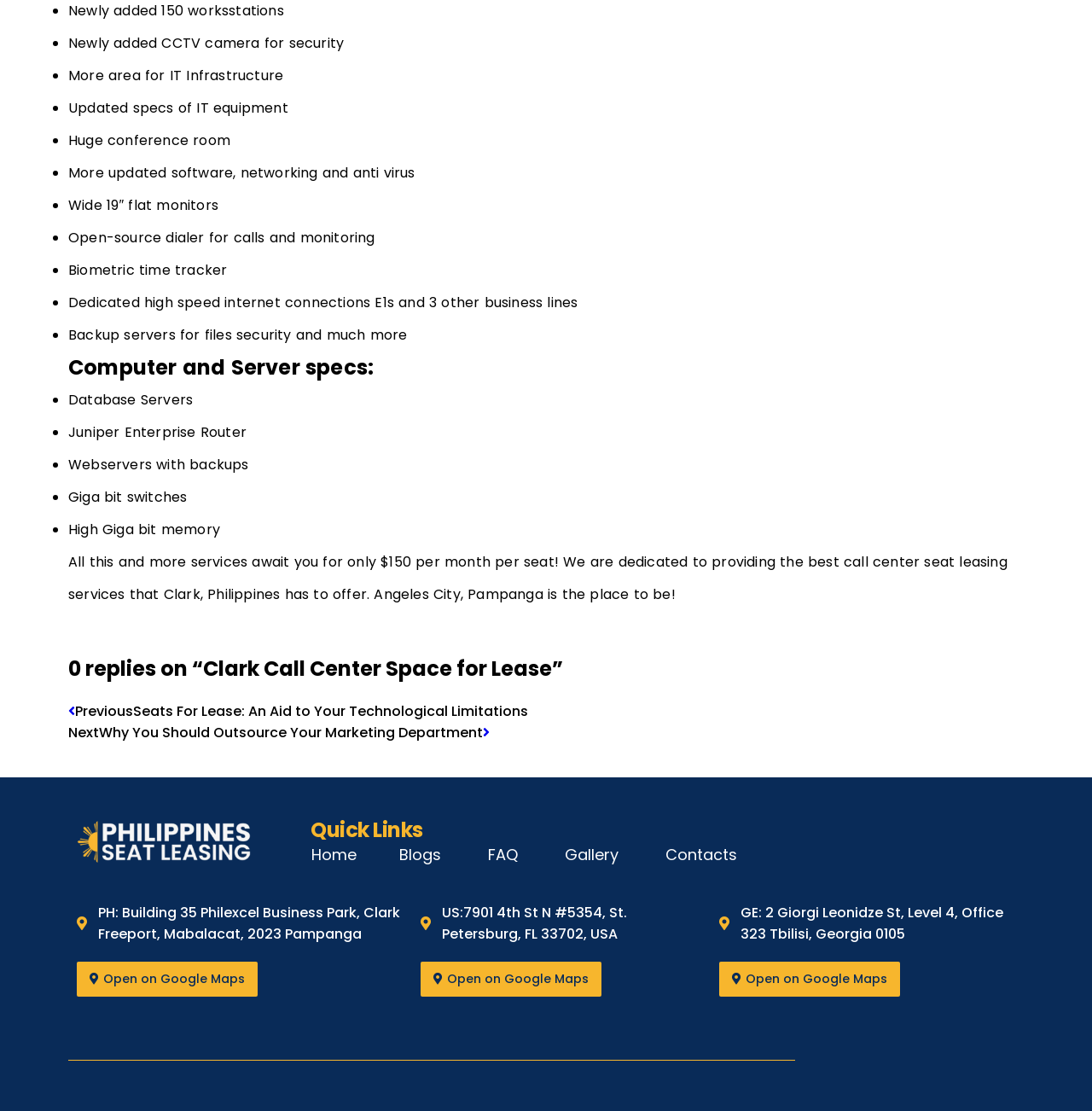Can you provide the bounding box coordinates for the element that should be clicked to implement the instruction: "Click on 'Open on Google Maps' to view the location on Google Maps"?

[0.07, 0.866, 0.236, 0.897]